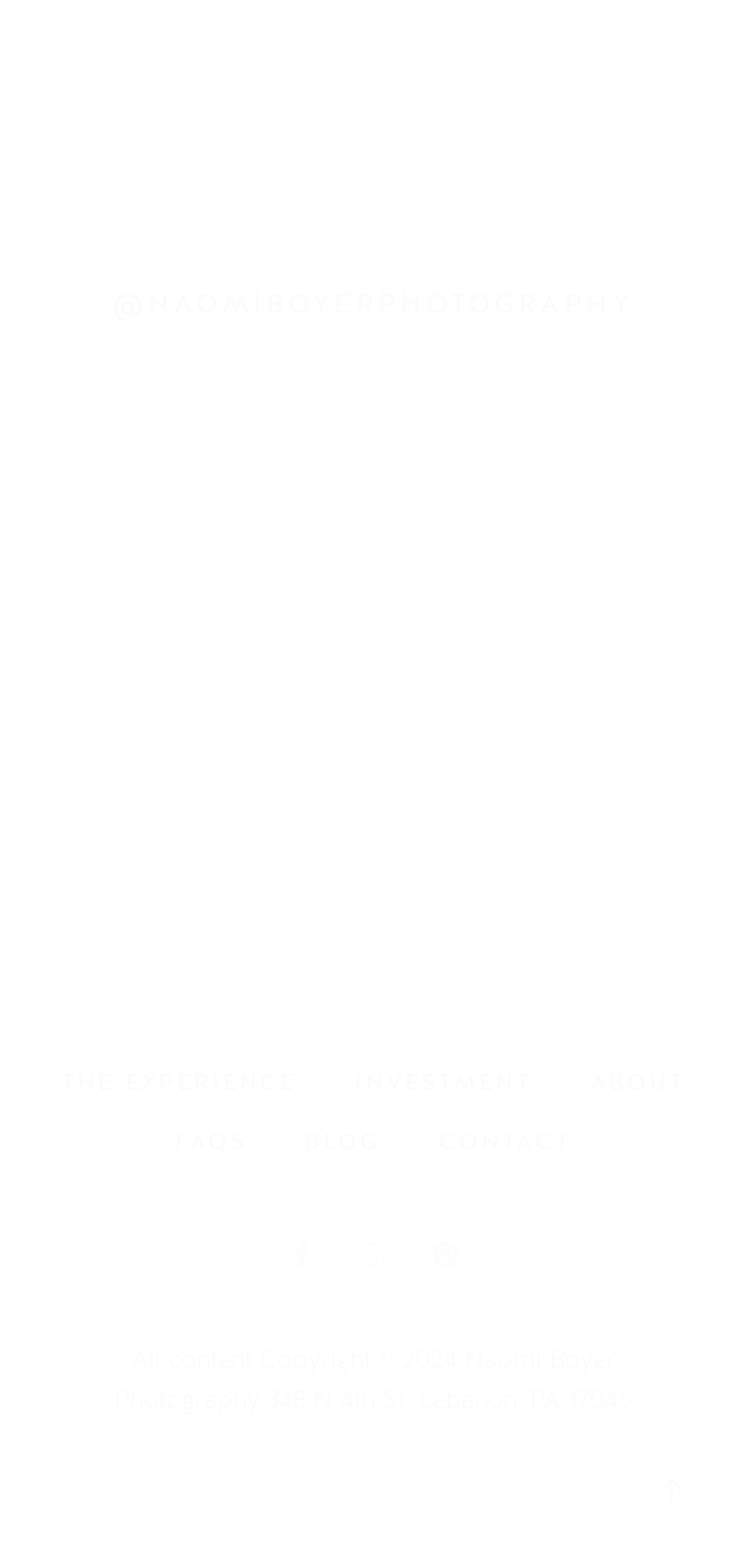Given the description of the UI element: "parent_node: INSTAGRAM", predict the bounding box coordinates in the form of [left, top, right, bottom], with each value being a float between 0 and 1.

[0.877, 0.942, 0.922, 0.959]